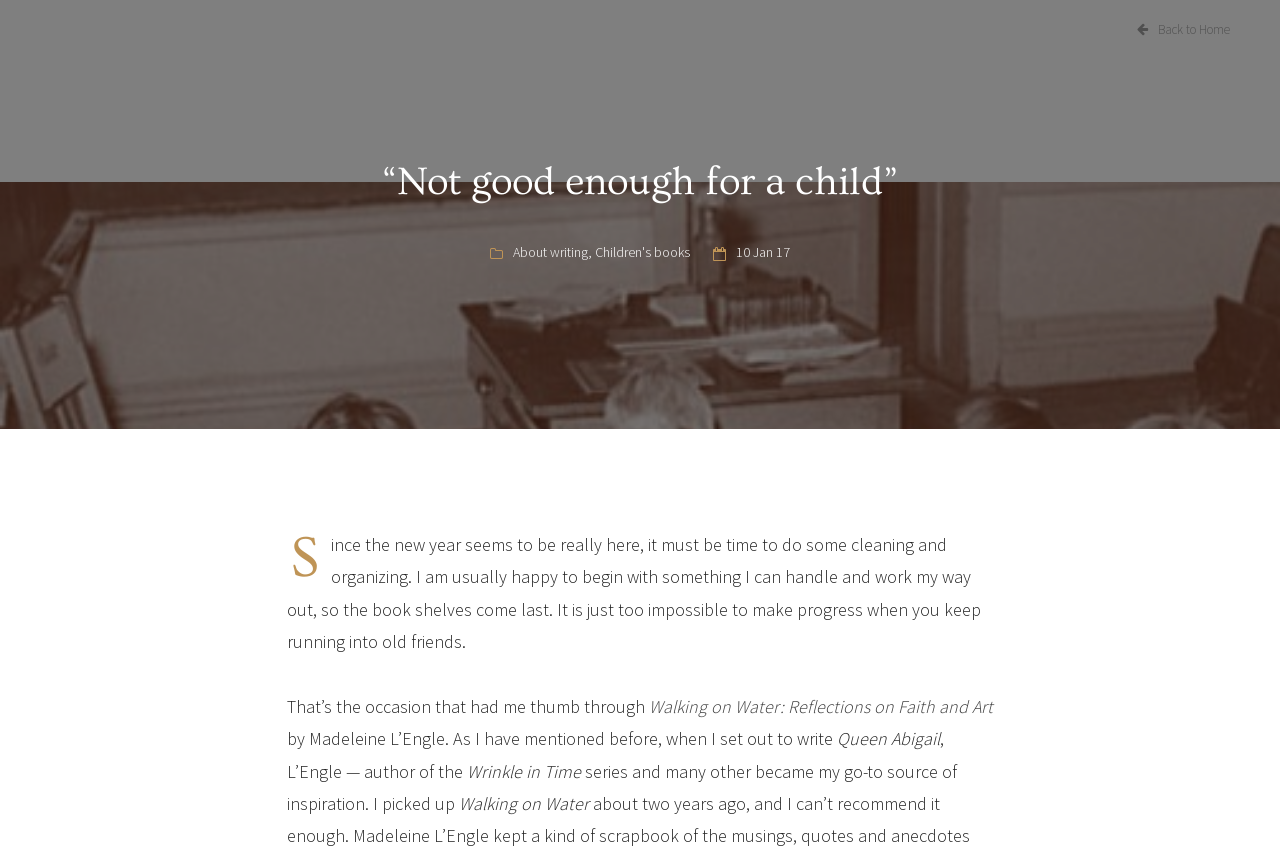Answer in one word or a short phrase: 
What is the name of the author mentioned?

Madeleine L'Engle